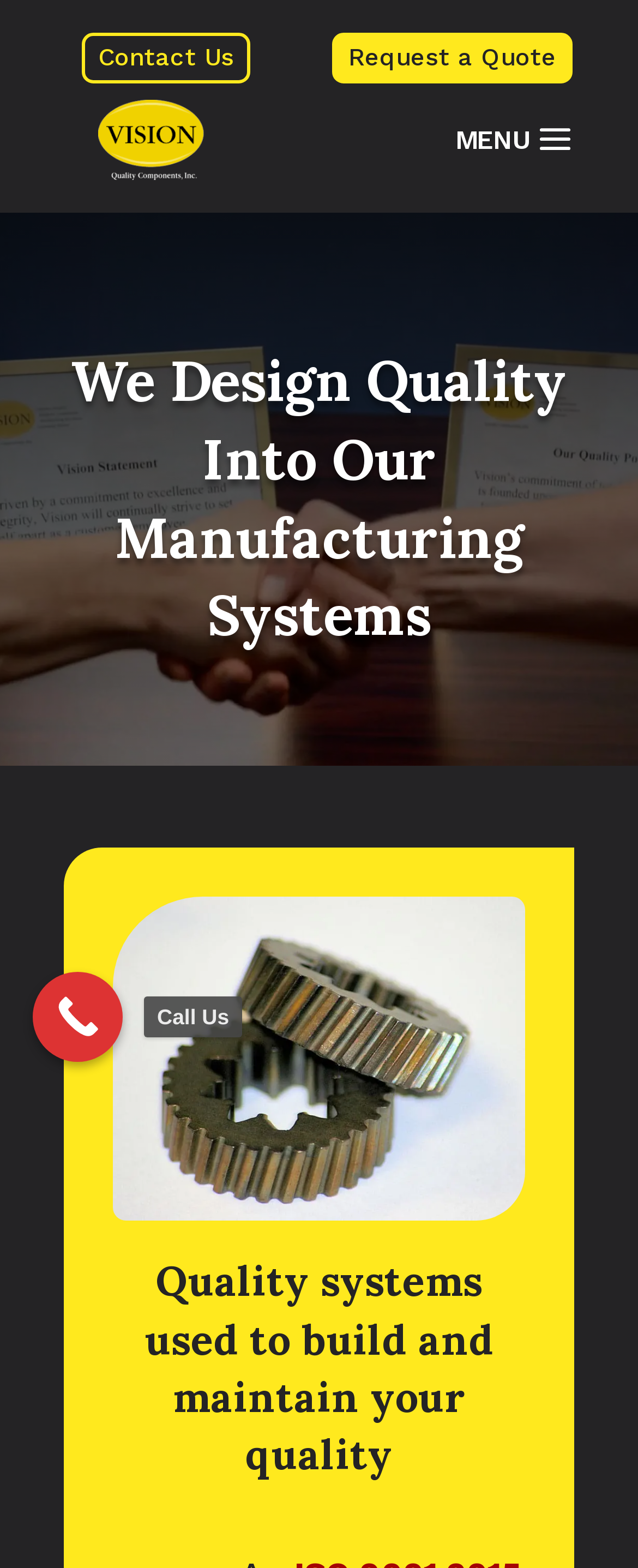Please answer the following question using a single word or phrase: 
What is the company's quality certification?

ISO 9001:2015